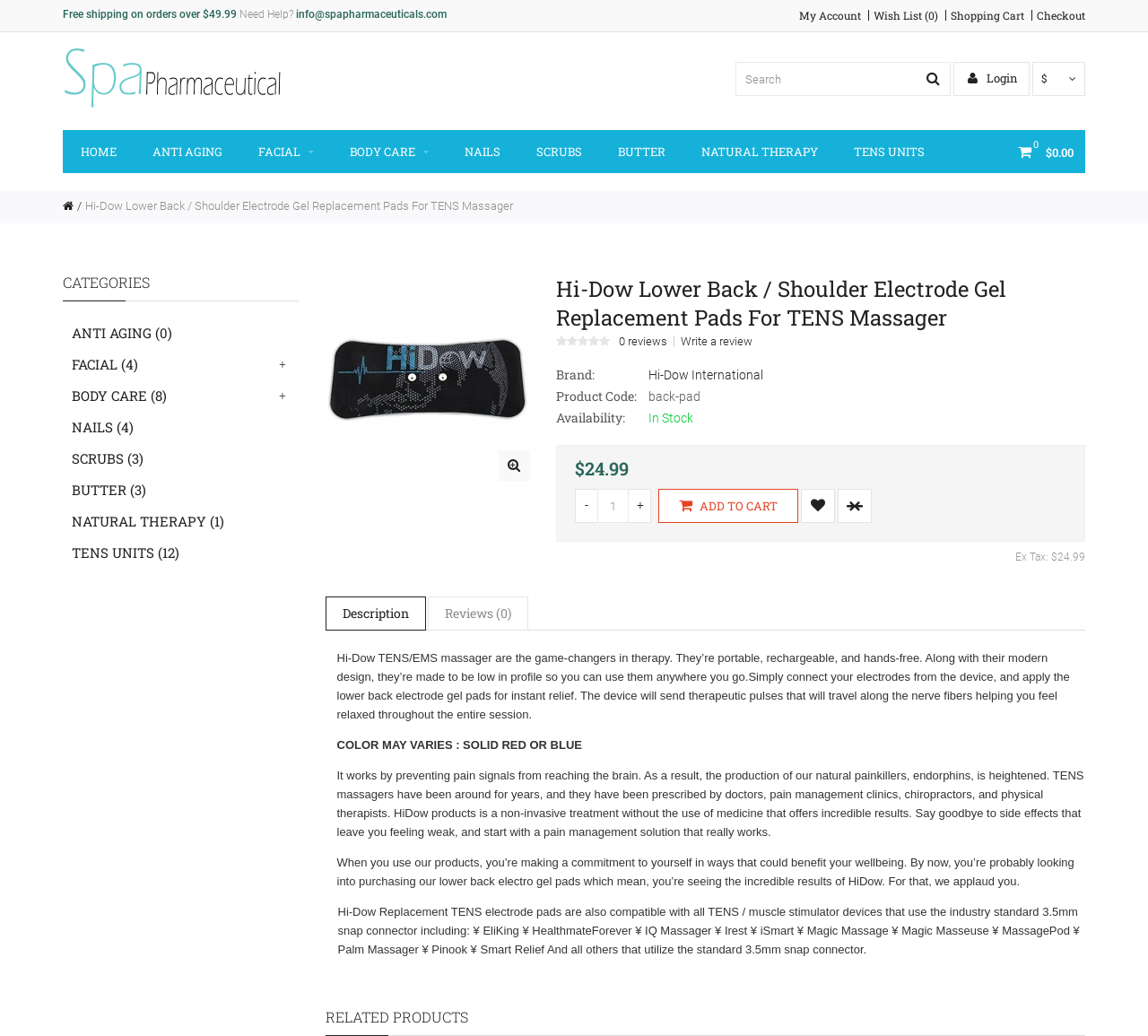Please provide a comprehensive answer to the question below using the information from the image: What is the brand of the product?

The brand of the product is mentioned on the webpage as 'Hi-Dow International' which is located below the product title and above the 'Product Code' section.